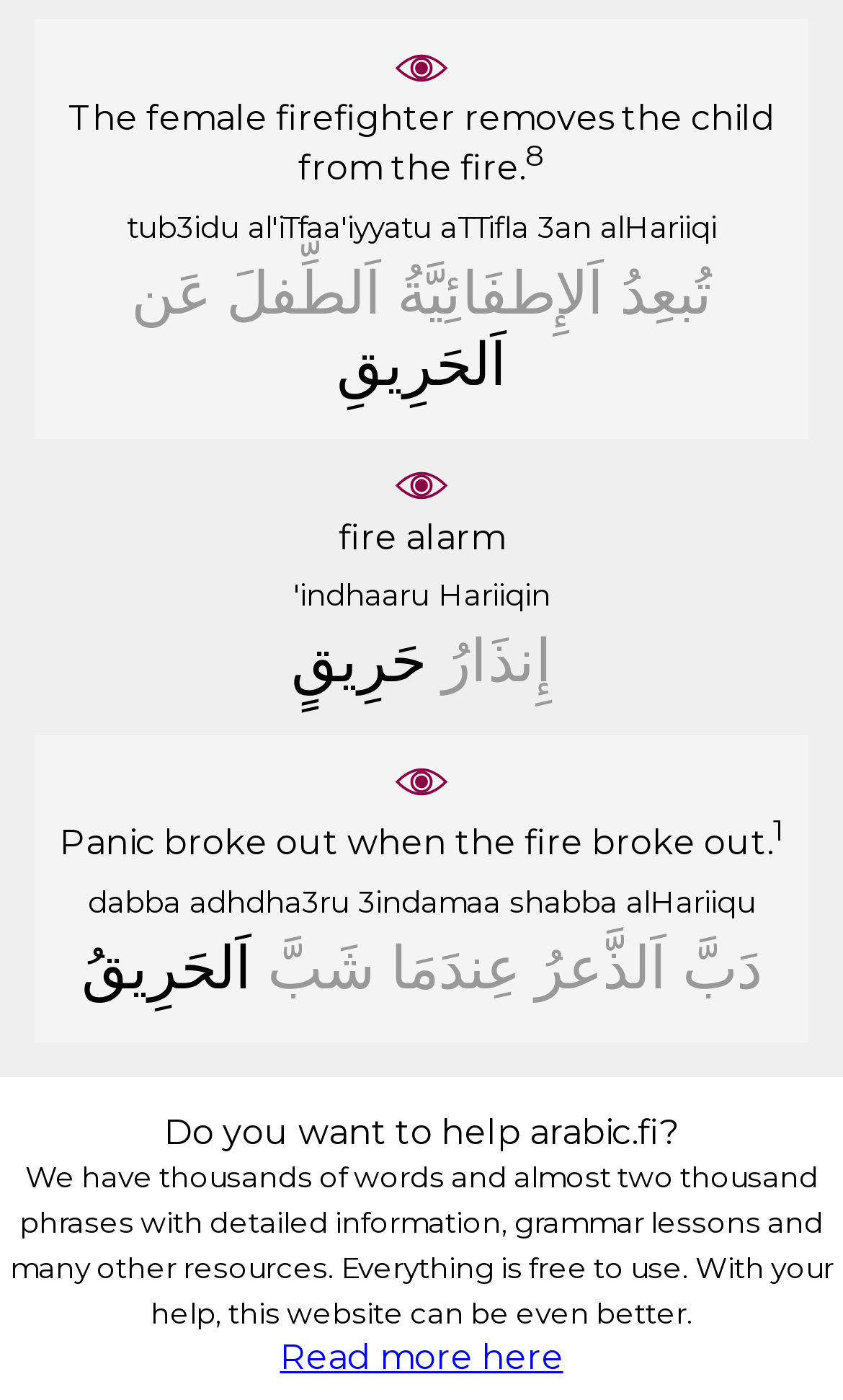Find the bounding box coordinates of the element's region that should be clicked in order to follow the given instruction: "Read more about helping arabic.fi". The coordinates should consist of four float numbers between 0 and 1, i.e., [left, top, right, bottom].

[0.332, 0.954, 0.668, 0.983]